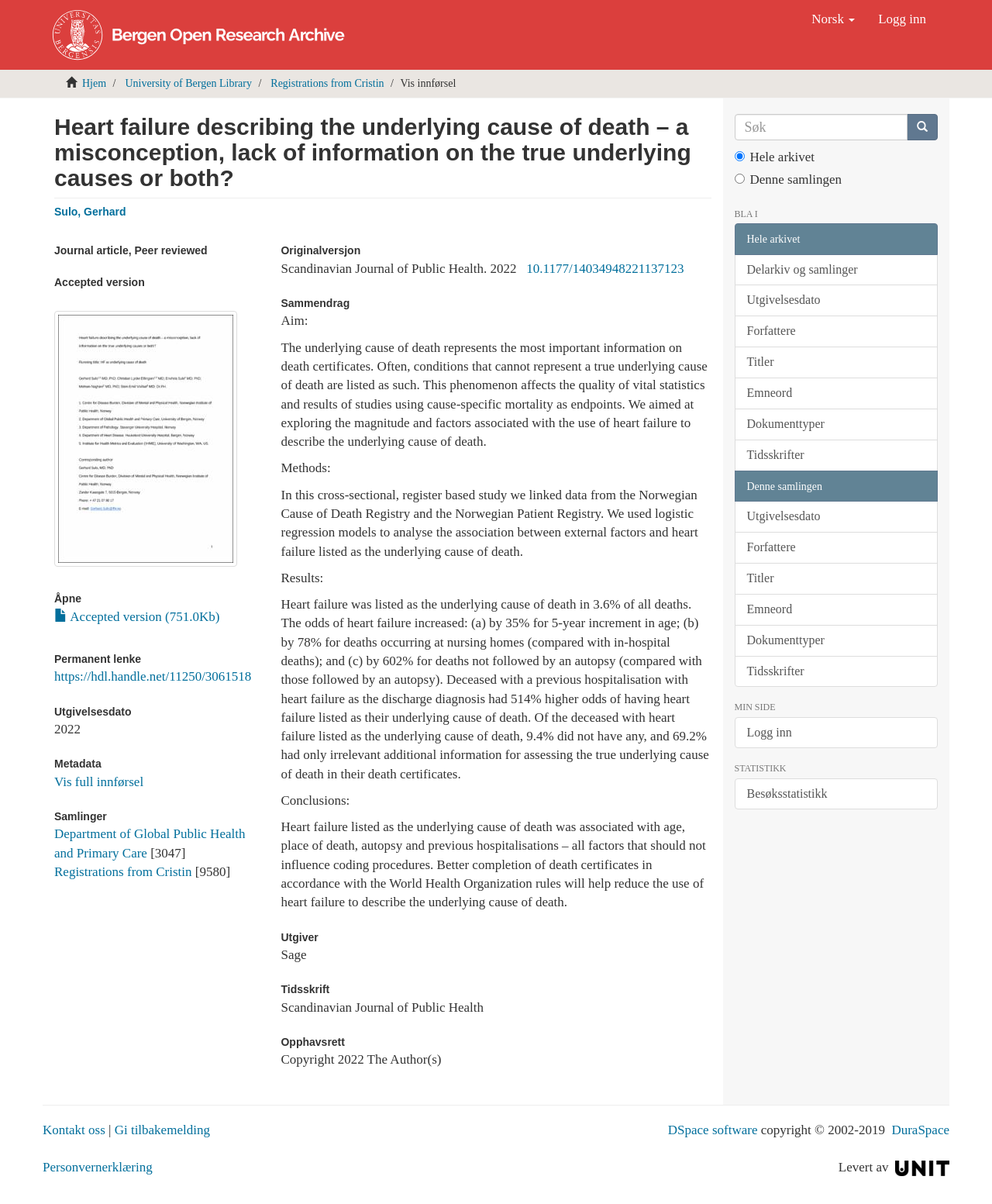Use a single word or phrase to answer the question: Who is the author of the article?

Sulo, Gerhard